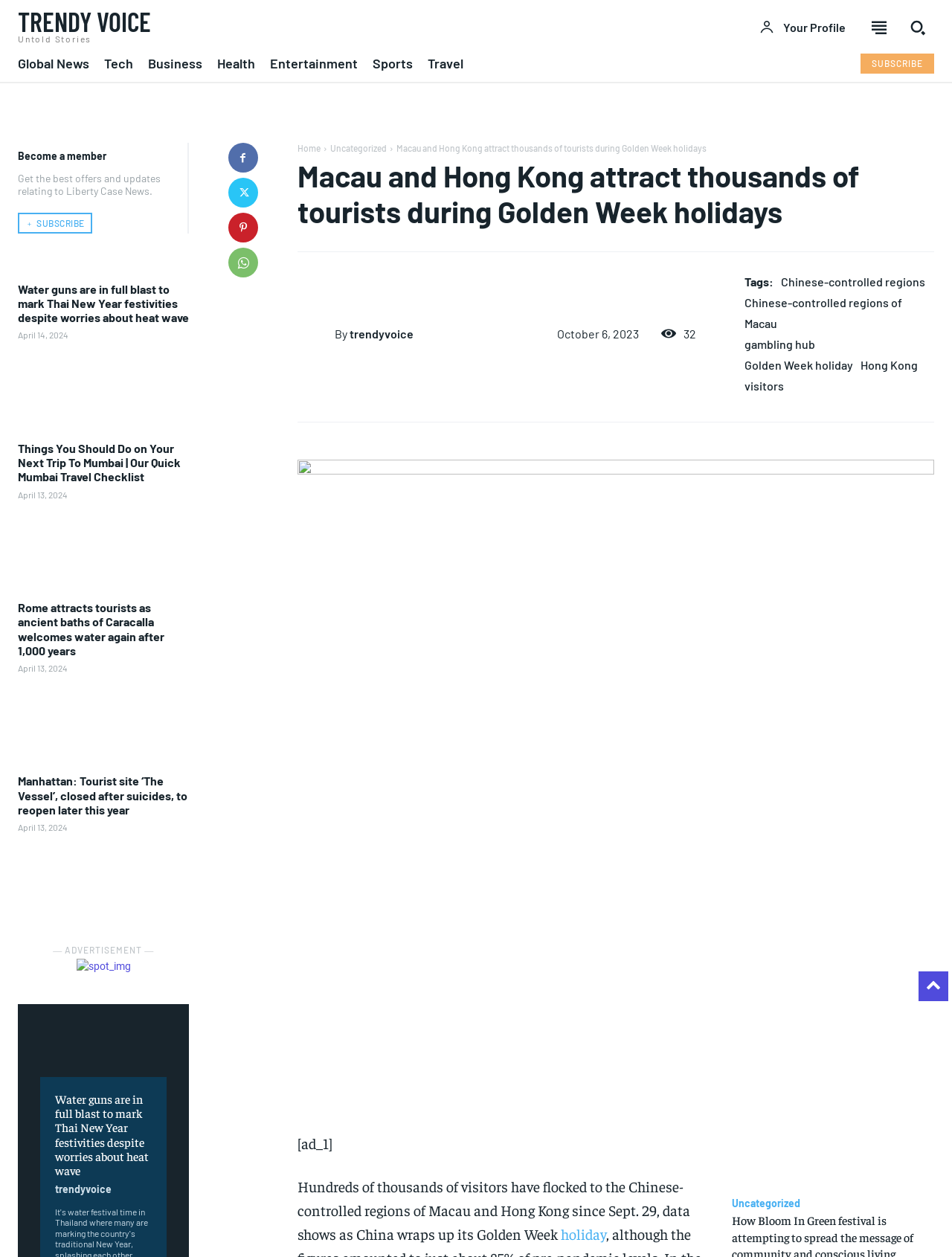Determine the bounding box coordinates of the UI element described by: "Chinese-controlled regions of Macau".

[0.782, 0.235, 0.947, 0.263]